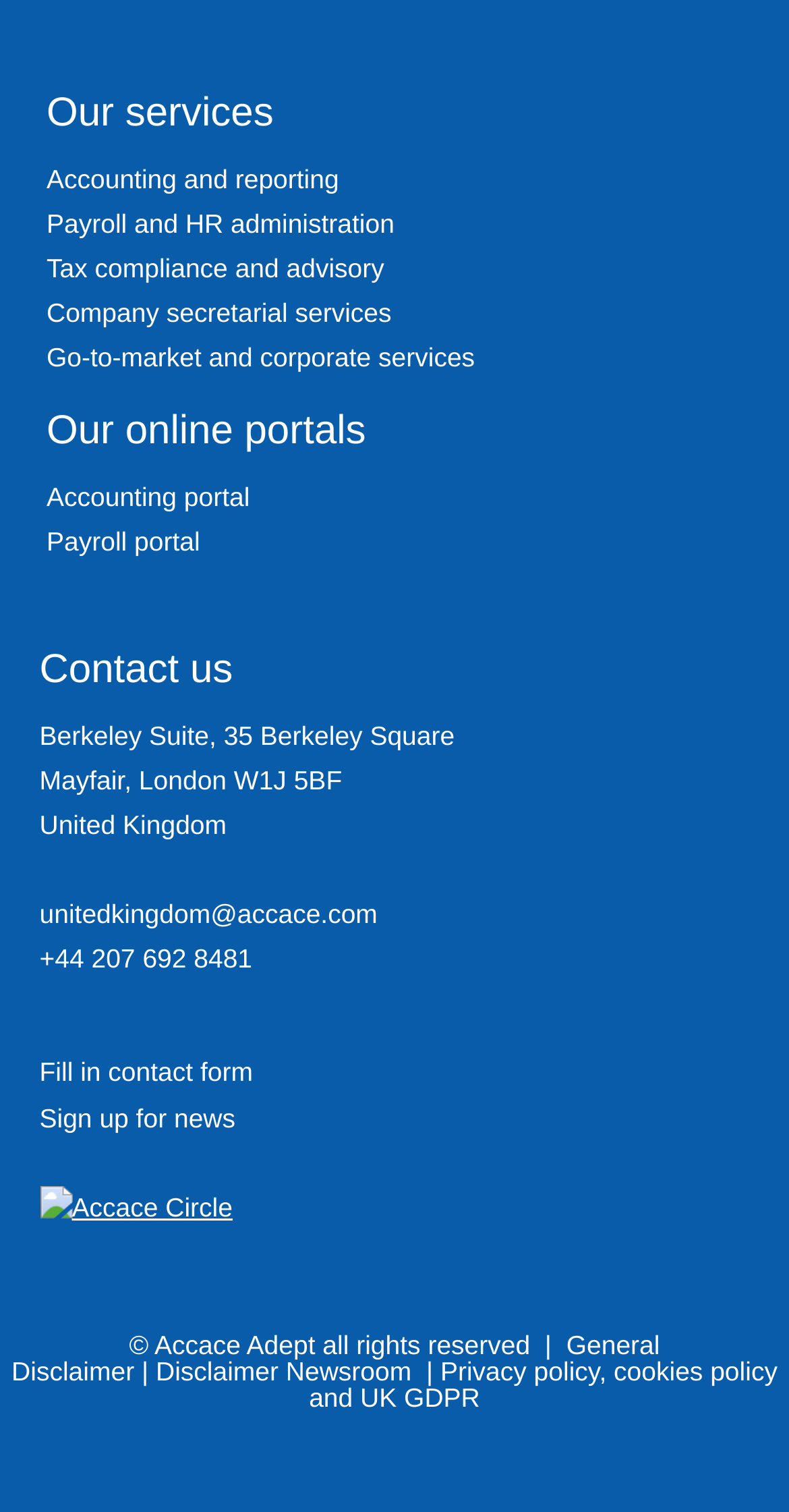What is the address of the company?
Please provide a comprehensive answer to the question based on the webpage screenshot.

I found the address of the company by looking at the static text elements under the 'Contact us' heading. The address is composed of three parts: 'Berkeley Suite, 35 Berkeley Square', 'Mayfair, London W1J 5BF', and 'United Kingdom'.